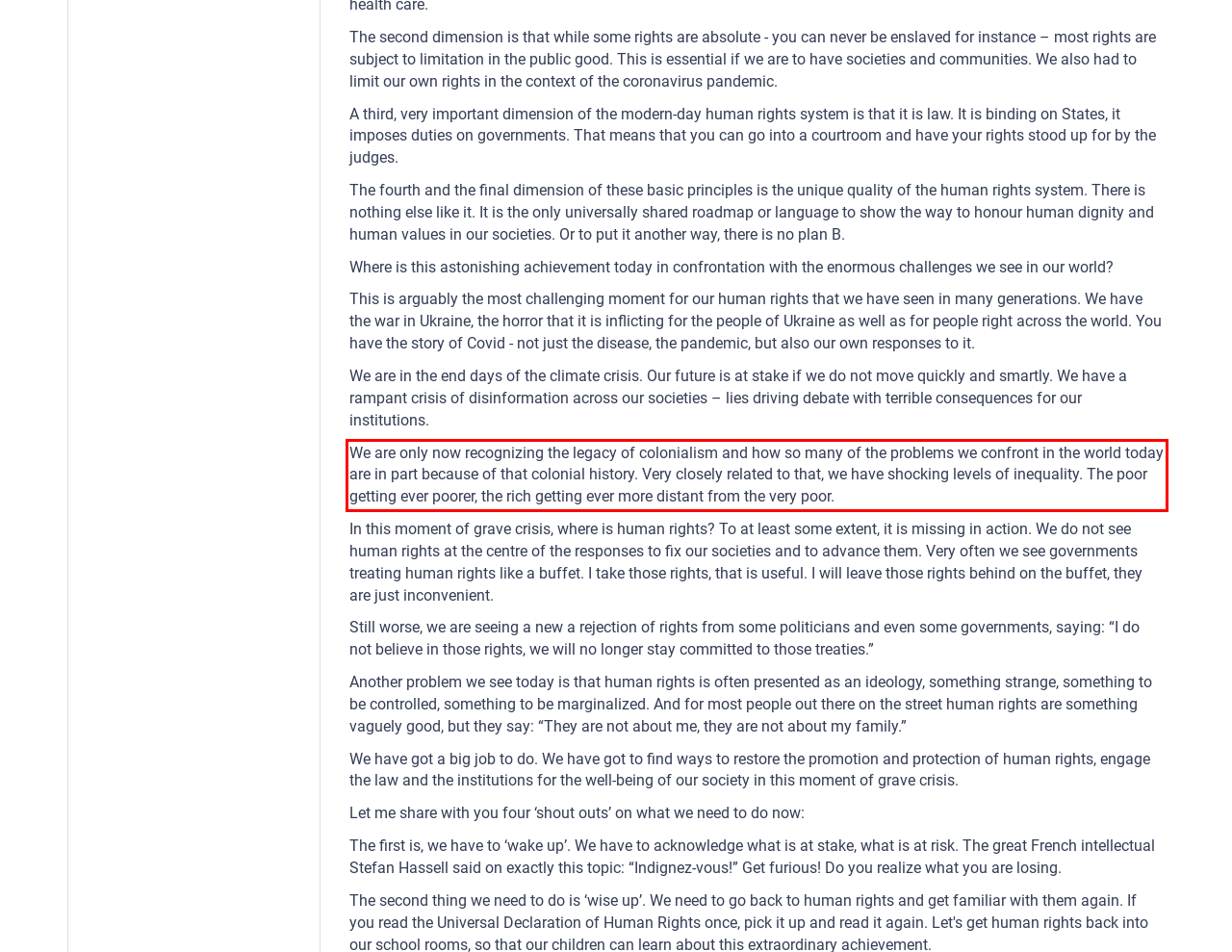You are given a webpage screenshot with a red bounding box around a UI element. Extract and generate the text inside this red bounding box.

We are only now recognizing the legacy of colonialism and how so many of the problems we confront in the world today are in part because of that colonial history. Very closely related to that, we have shocking levels of inequality. The poor getting ever poorer, the rich getting ever more distant from the very poor.